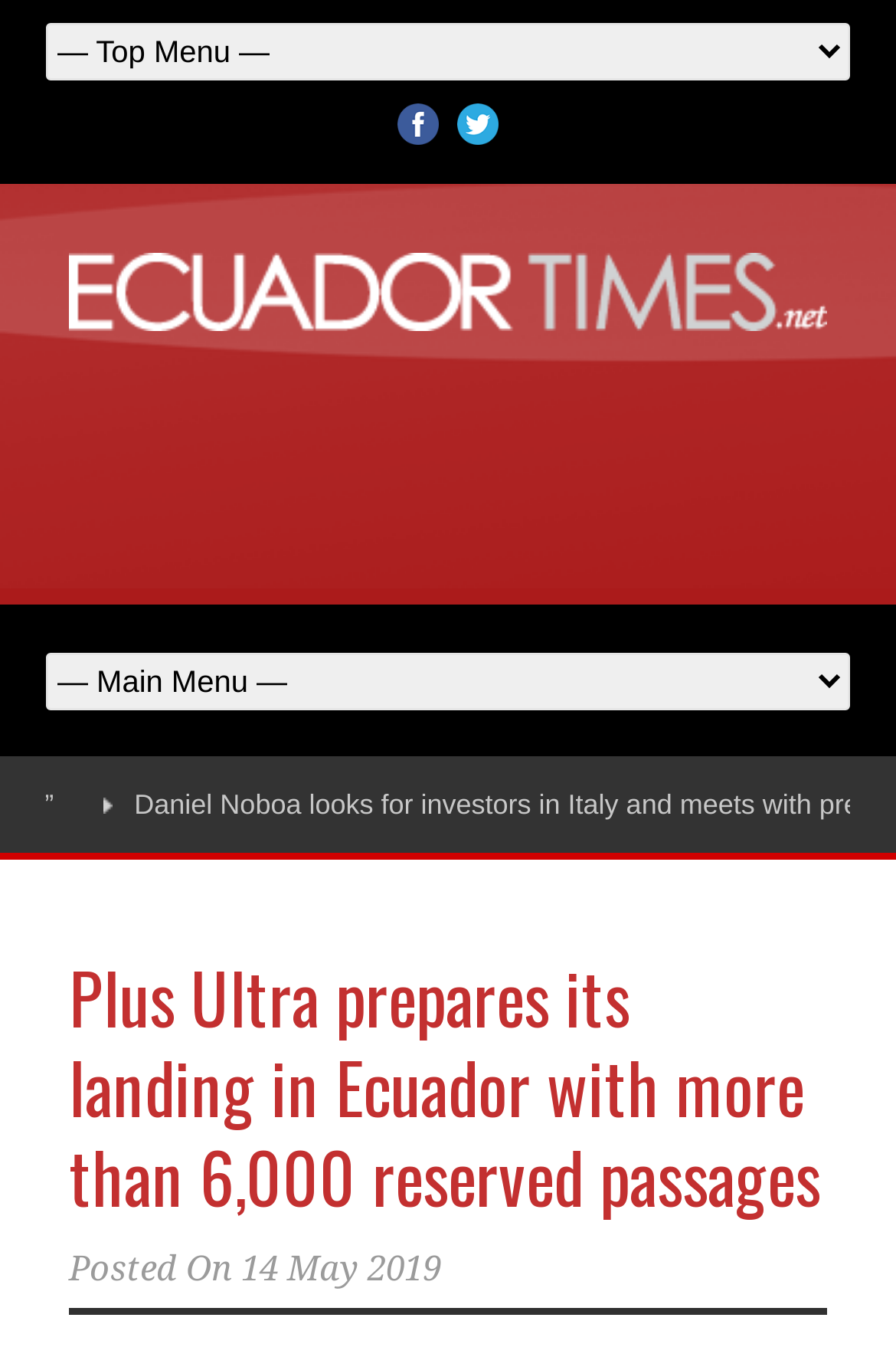Provide your answer in a single word or phrase: 
What type of content is the webpage primarily about?

News